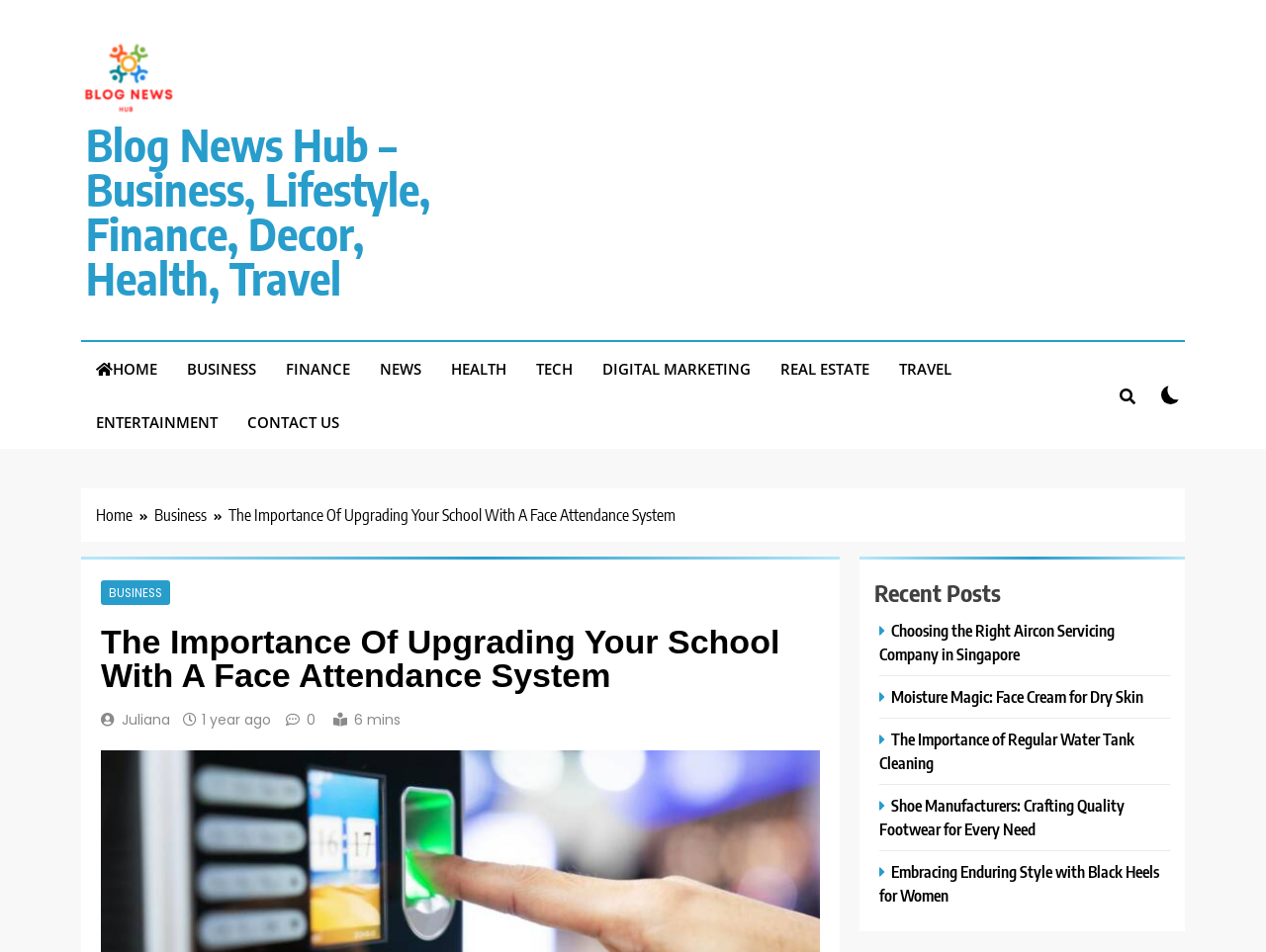Kindly determine the bounding box coordinates for the area that needs to be clicked to execute this instruction: "Switch to dark theme".

None